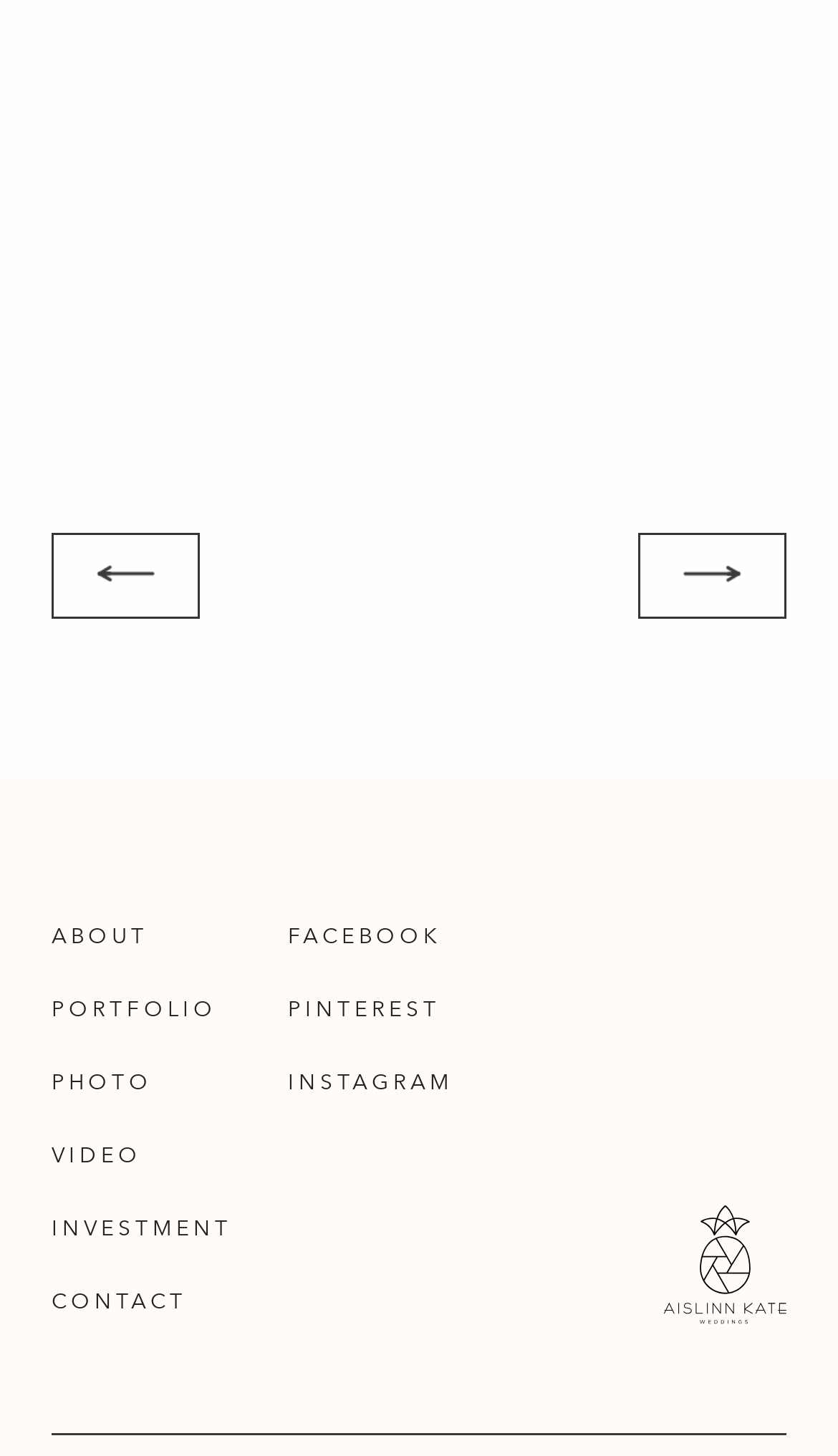Give a one-word or one-phrase response to the question: 
How many main navigation links are present on the webpage?

6